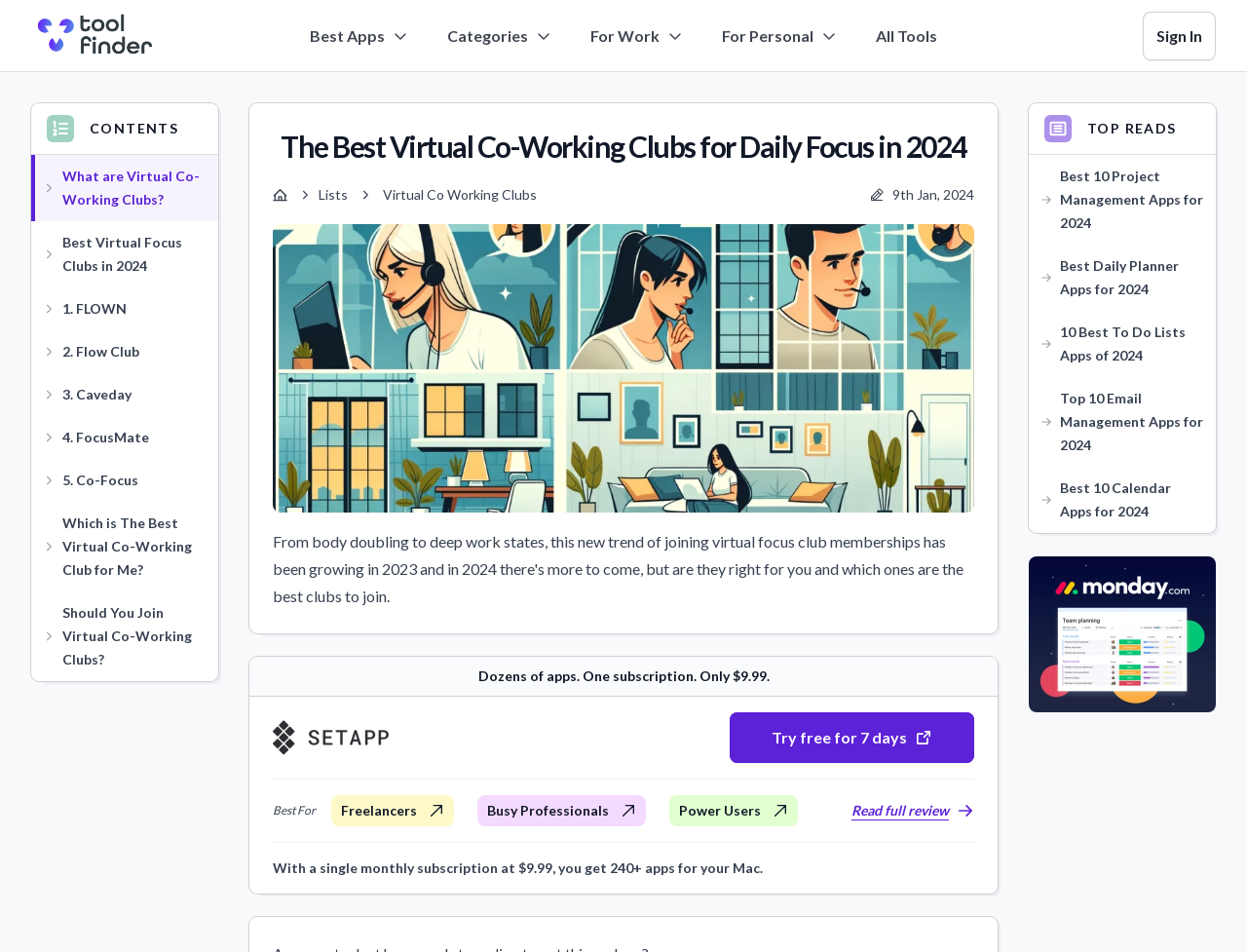Predict the bounding box of the UI element based on the description: "parent_node: TOP READS". The coordinates should be four float numbers between 0 and 1, formatted as [left, top, right, bottom].

[0.825, 0.584, 0.975, 0.748]